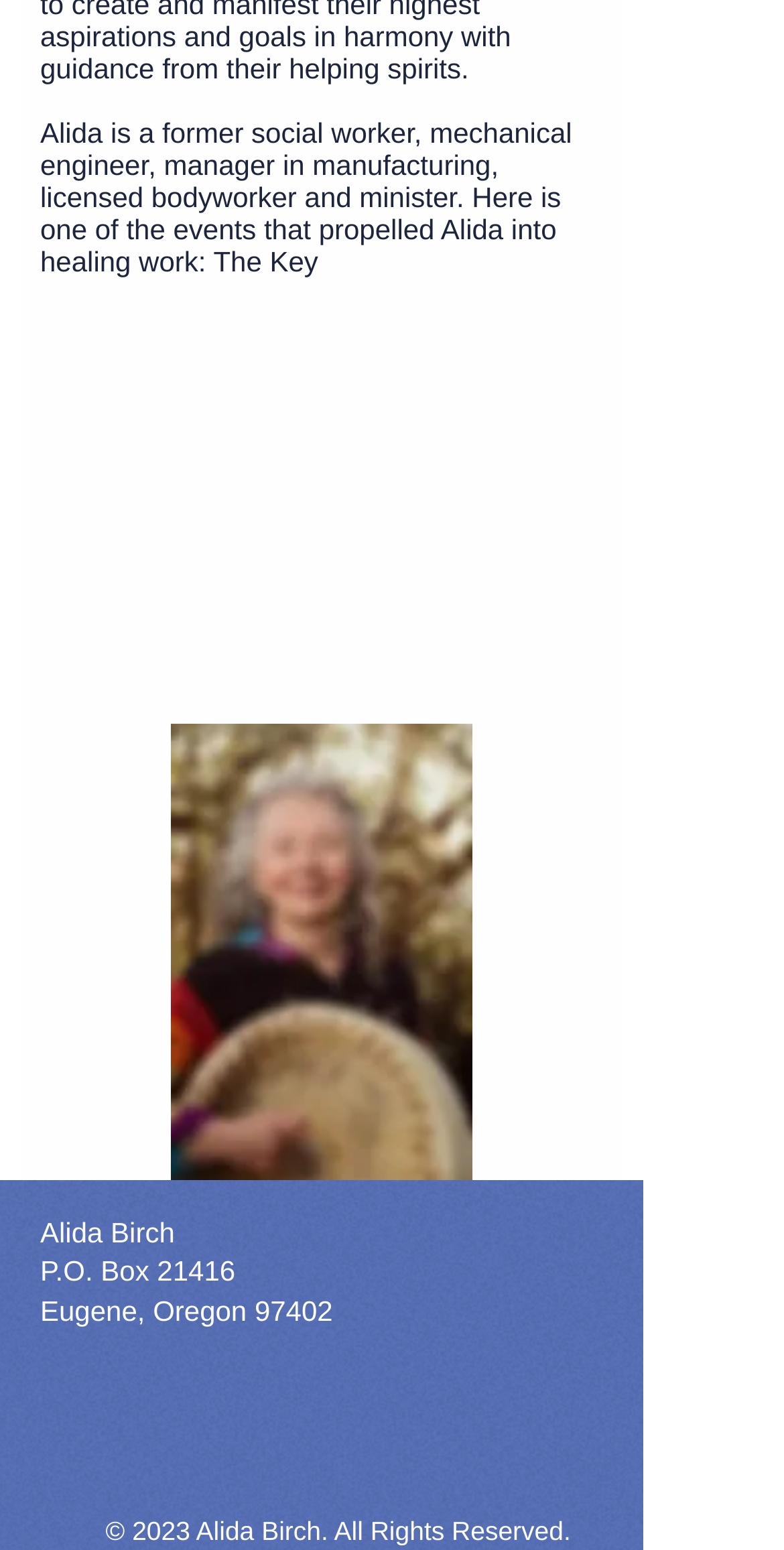Please determine the bounding box coordinates, formatted as (top-left x, top-left y, bottom-right x, bottom-right y), with all values as floating point numbers between 0 and 1. Identify the bounding box of the region described as: aria-label="LinkedIn Basic Square"

[0.179, 0.919, 0.269, 0.964]